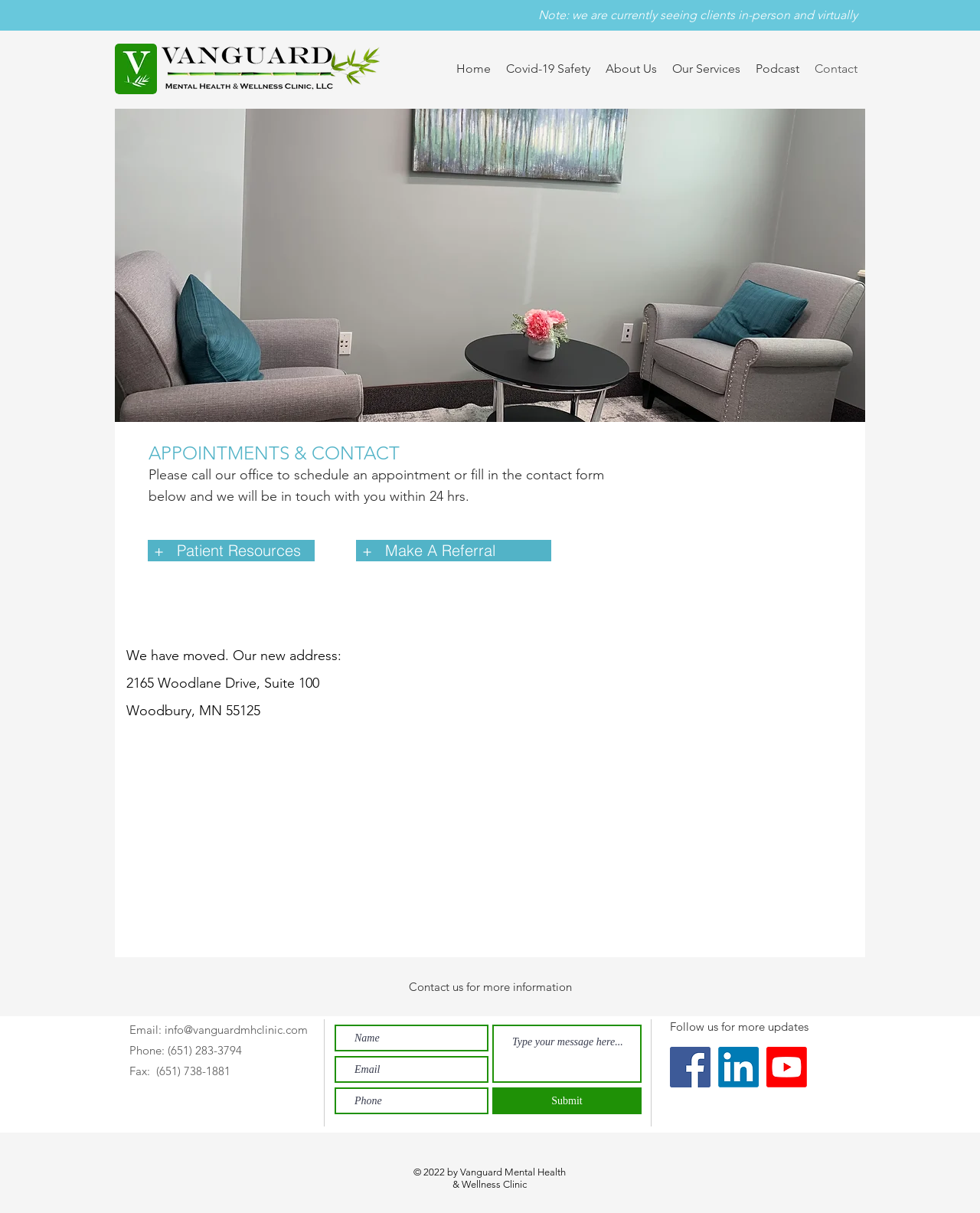What social media platforms does the clinic have?
Use the image to answer the question with a single word or phrase.

Facebook, LinkedIn, Youtube